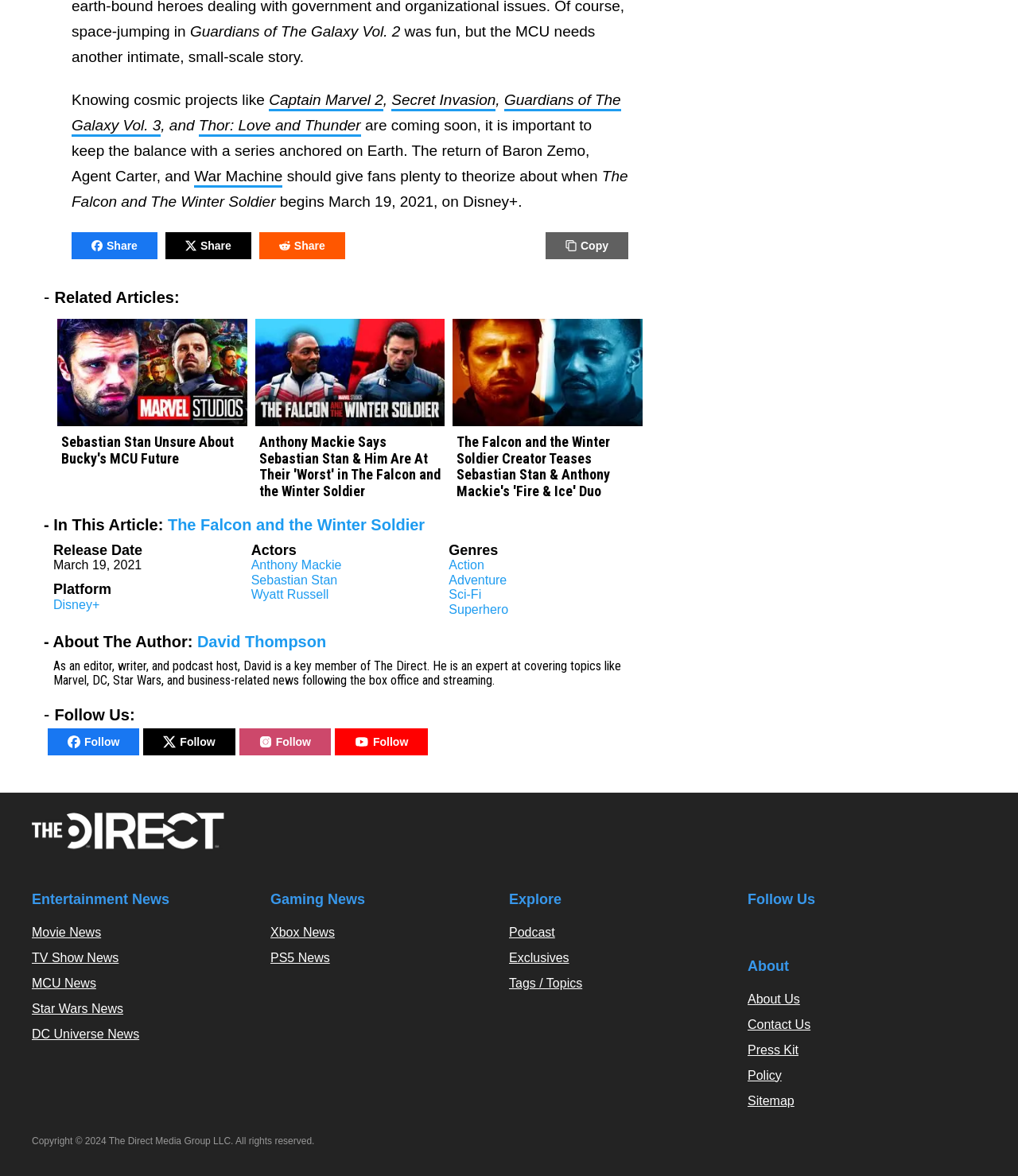Provide the bounding box coordinates of the UI element that matches the description: "Wyatt Russell".

[0.247, 0.5, 0.323, 0.511]